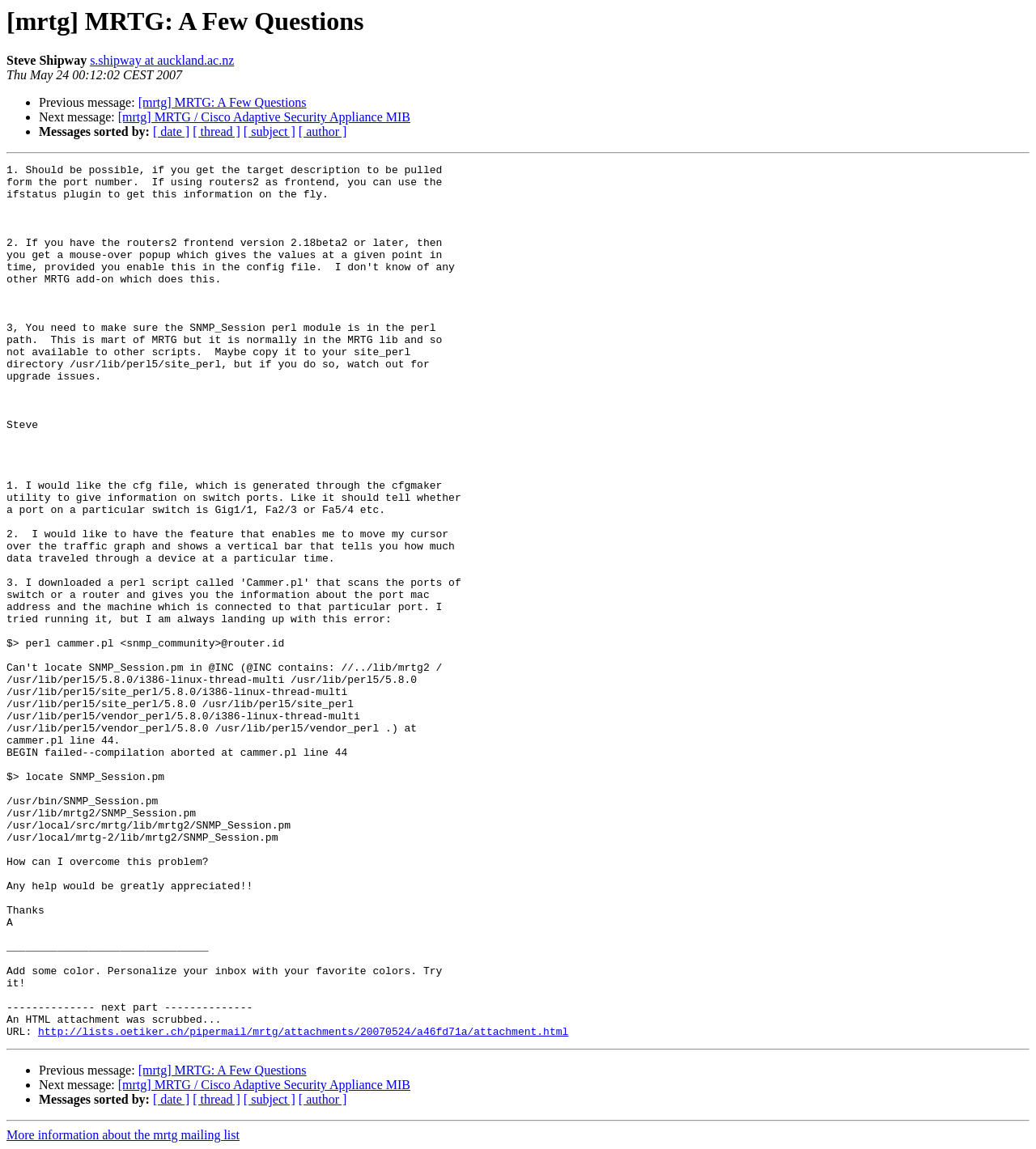Determine the bounding box of the UI component based on this description: "[ date ]". The bounding box coordinates should be four float values between 0 and 1, i.e., [left, top, right, bottom].

[0.148, 0.109, 0.183, 0.121]